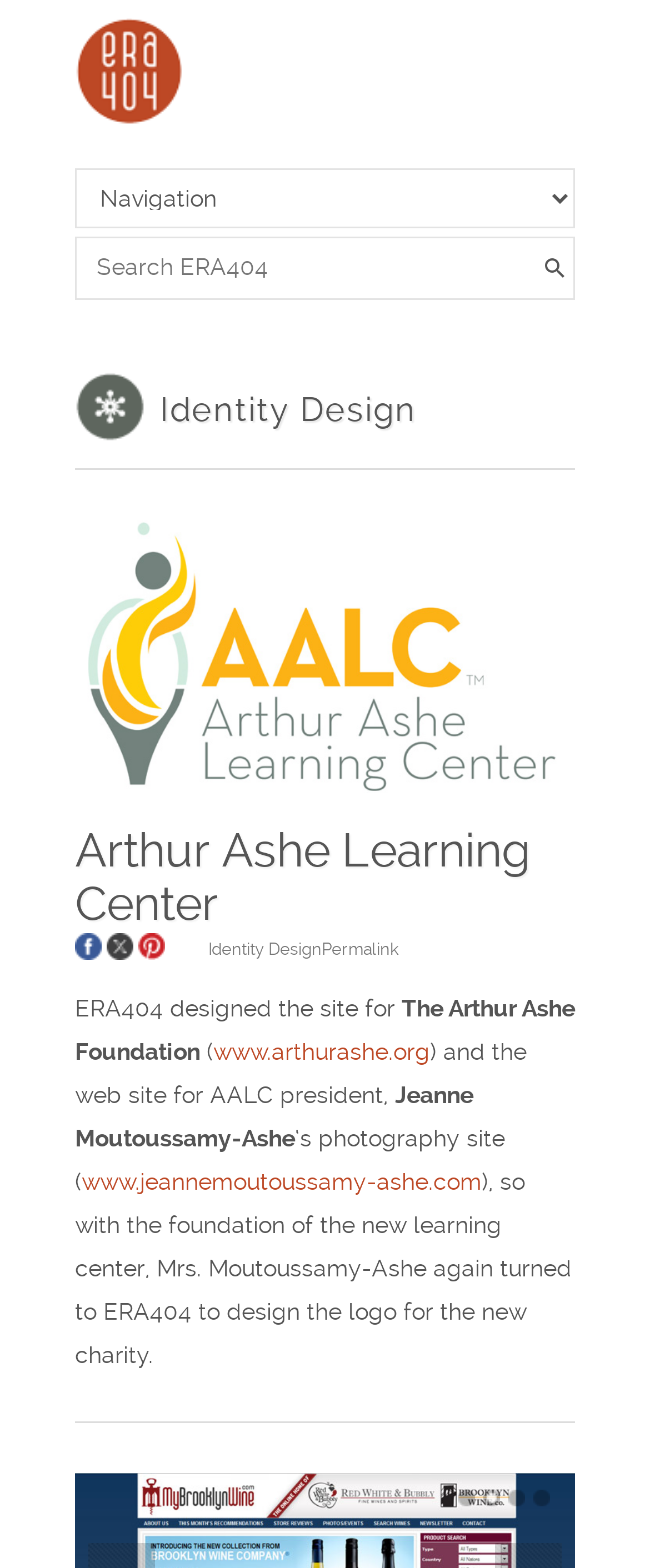Please examine the image and provide a detailed answer to the question: How many social media sharing options are available?

The social media sharing options can be found in the middle of the webpage, where there are three link elements with images, one for Facebook, one for X, and one for Pinterest.